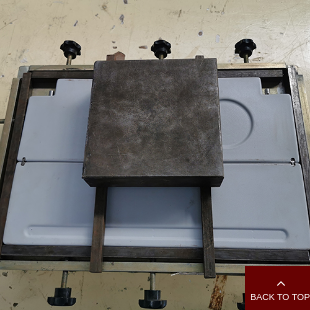Craft a detailed explanation of the image.

The image shows a close-up view of a manufacturing setup used in the production of aircraft interiors. At the center of the image is a rectangular metal mold, which appears to be fitted securely with clamps at the corners. The underlying surface beneath the mold is a light-colored, smooth material, likely part of the equipment used for shaping or forming aircraft interior components. The overall scene provides insight into the machinery and tools prevalent in the aerospace industry, emphasizing precision and quality in the manufacturing process. The bottom right corner of the image features a button labeled "BACK TO TOP," suggesting that this image is part of a webpage or digital interface related to Gopalan Aerospace's offerings and technological capabilities in the sector.